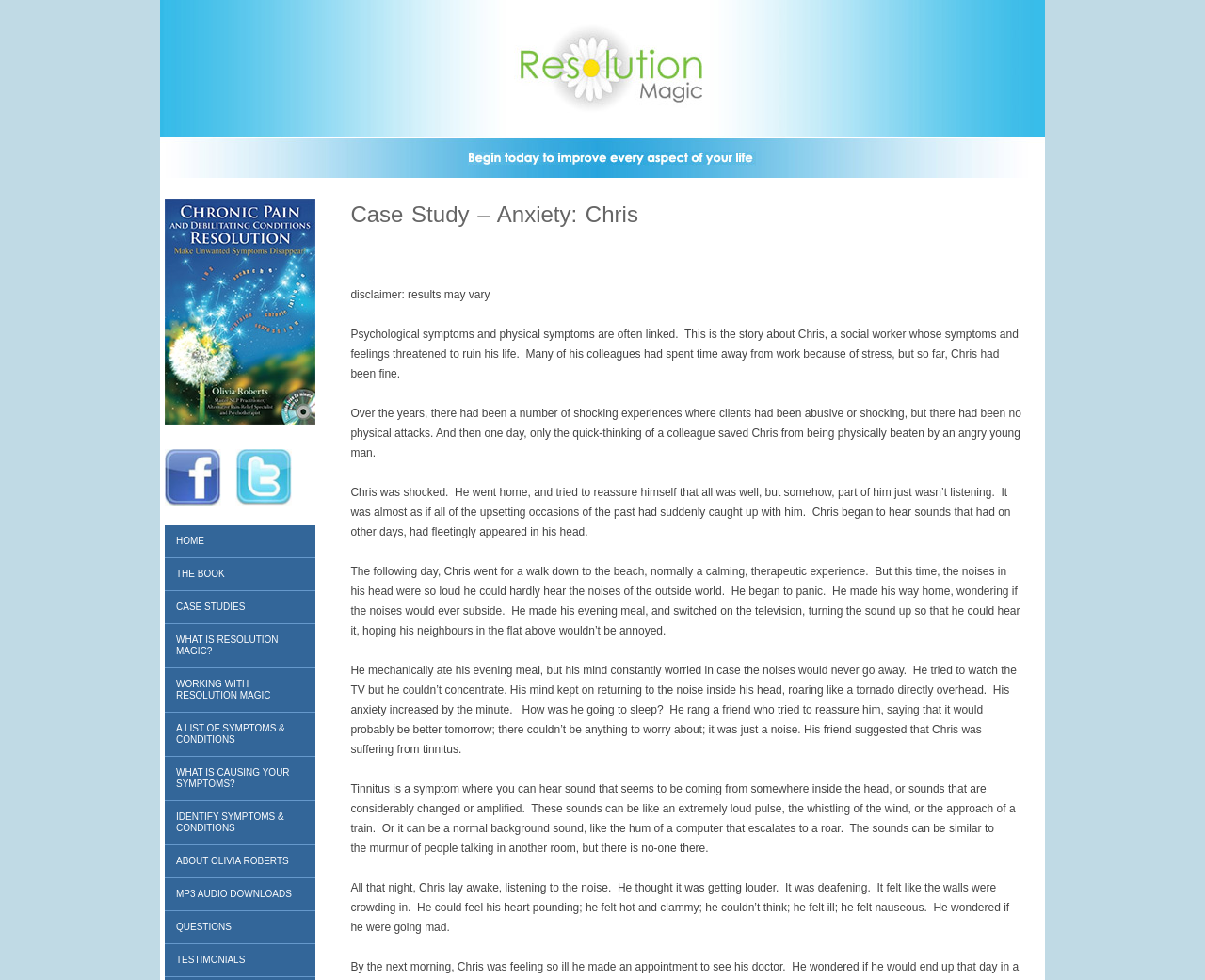Bounding box coordinates must be specified in the format (top-left x, top-left y, bottom-right x, bottom-right y). All values should be floating point numbers between 0 and 1. What are the bounding box coordinates of the UI element described as: What is Causing Your Symptoms?

[0.137, 0.772, 0.262, 0.817]